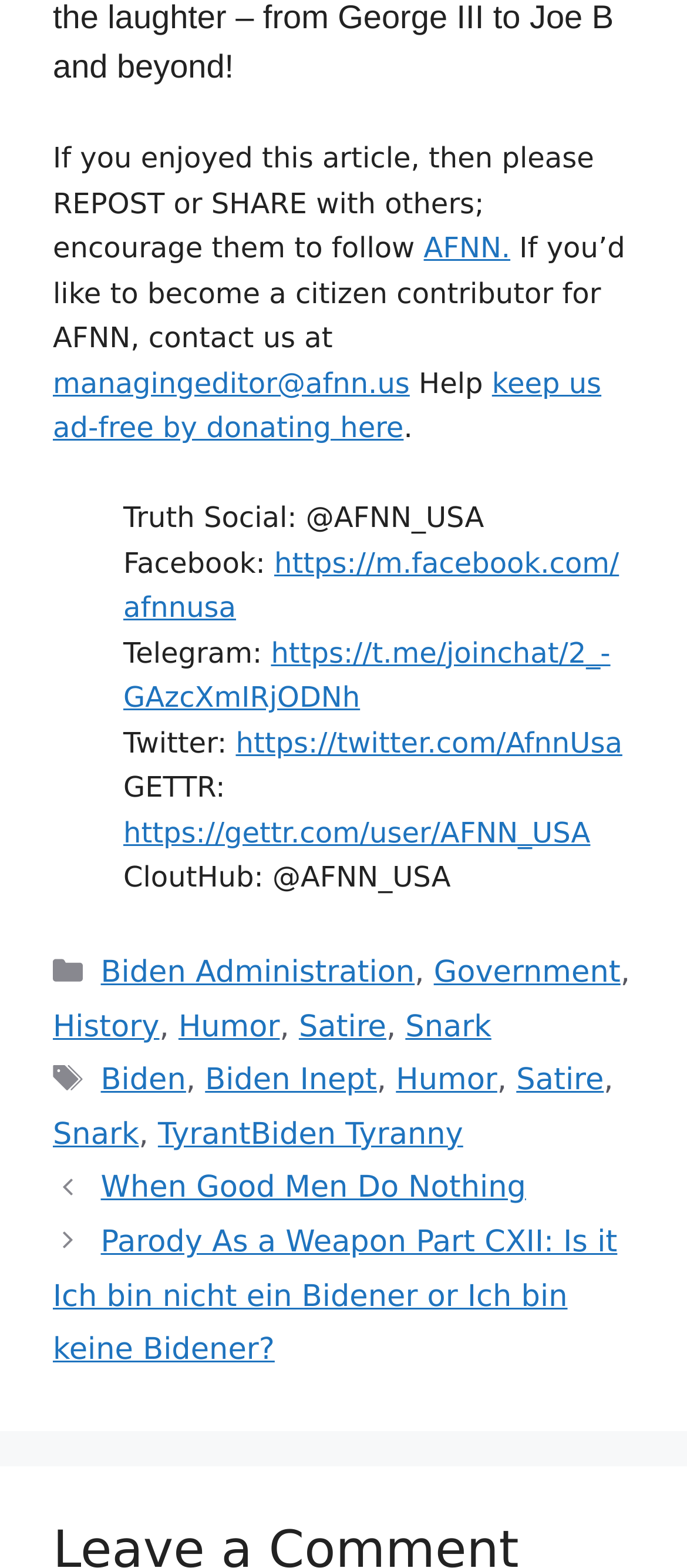Given the following UI element description: "https://t.me/joinchat/2_-GAzcXmIRjODNh", find the bounding box coordinates in the webpage screenshot.

[0.179, 0.405, 0.889, 0.455]